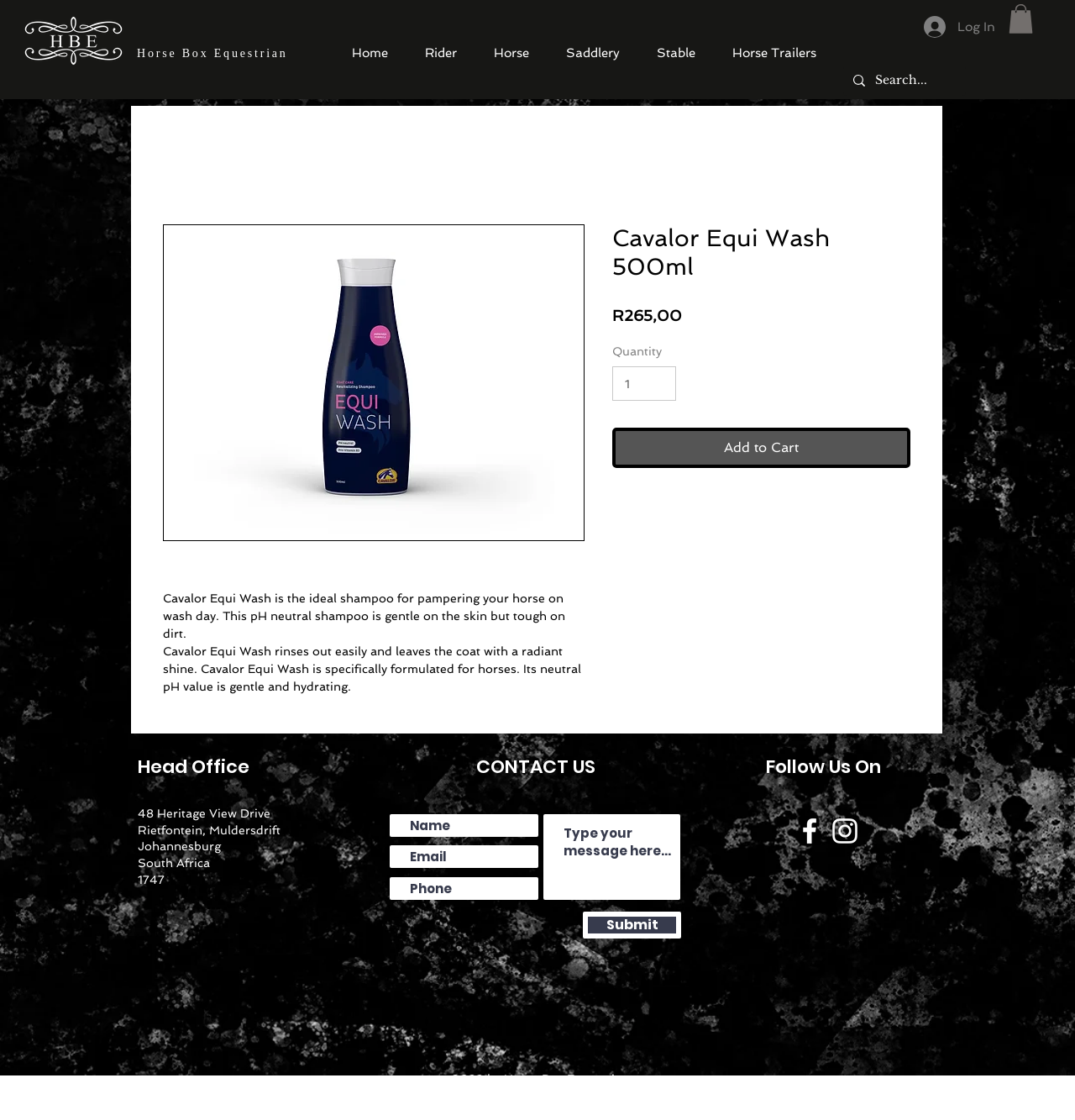Determine the bounding box for the UI element described here: "Stable".

[0.594, 0.04, 0.664, 0.055]